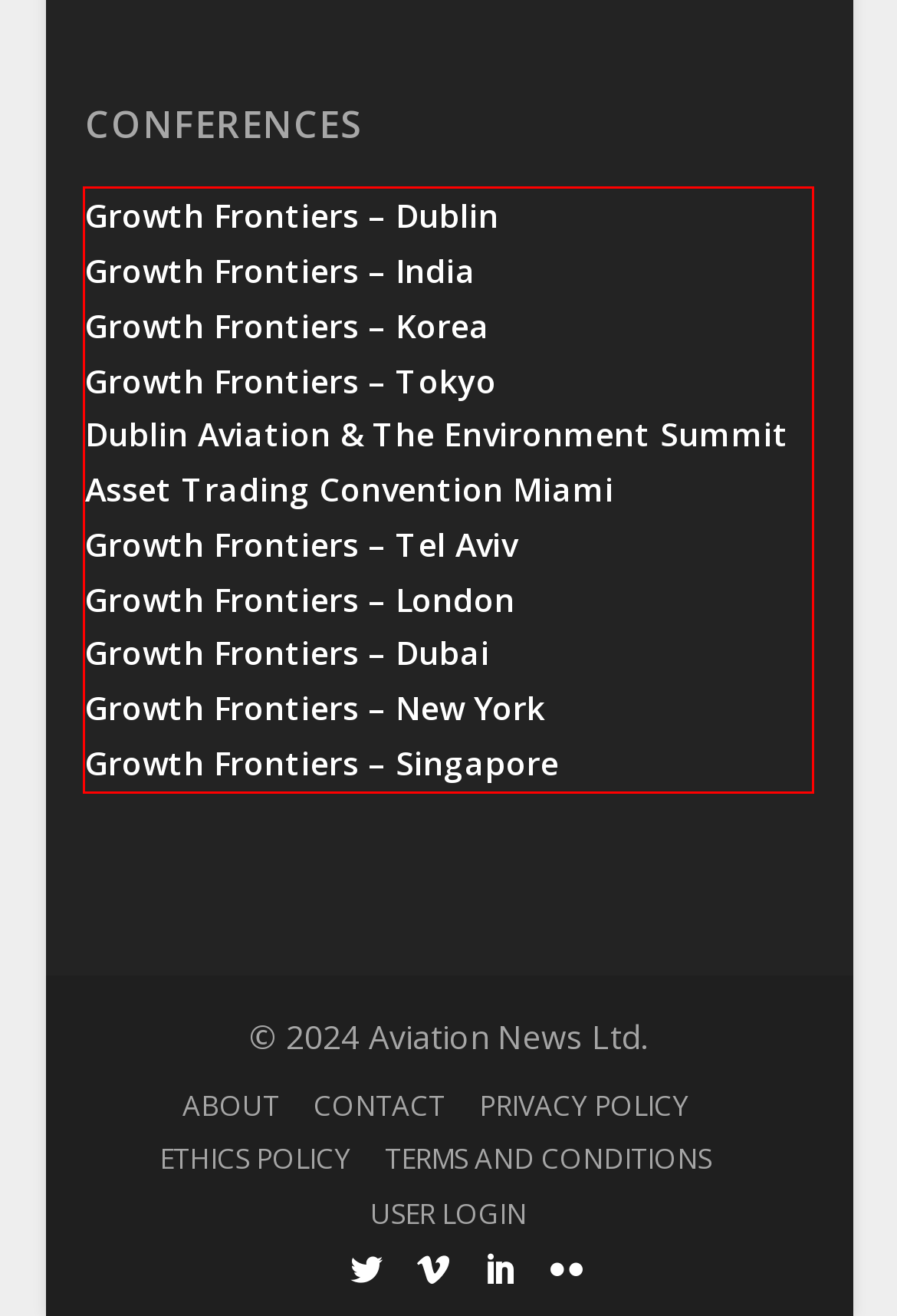Identify and extract the text within the red rectangle in the screenshot of the webpage.

Growth Frontiers – Dublin Growth Frontiers – India Growth Frontiers – Korea Growth Frontiers – Tokyo Dublin Aviation & The Environment Summit Asset Trading Convention Miami Growth Frontiers – Tel Aviv Growth Frontiers – London Growth Frontiers – Dubai Growth Frontiers – New York Growth Frontiers – Singapore